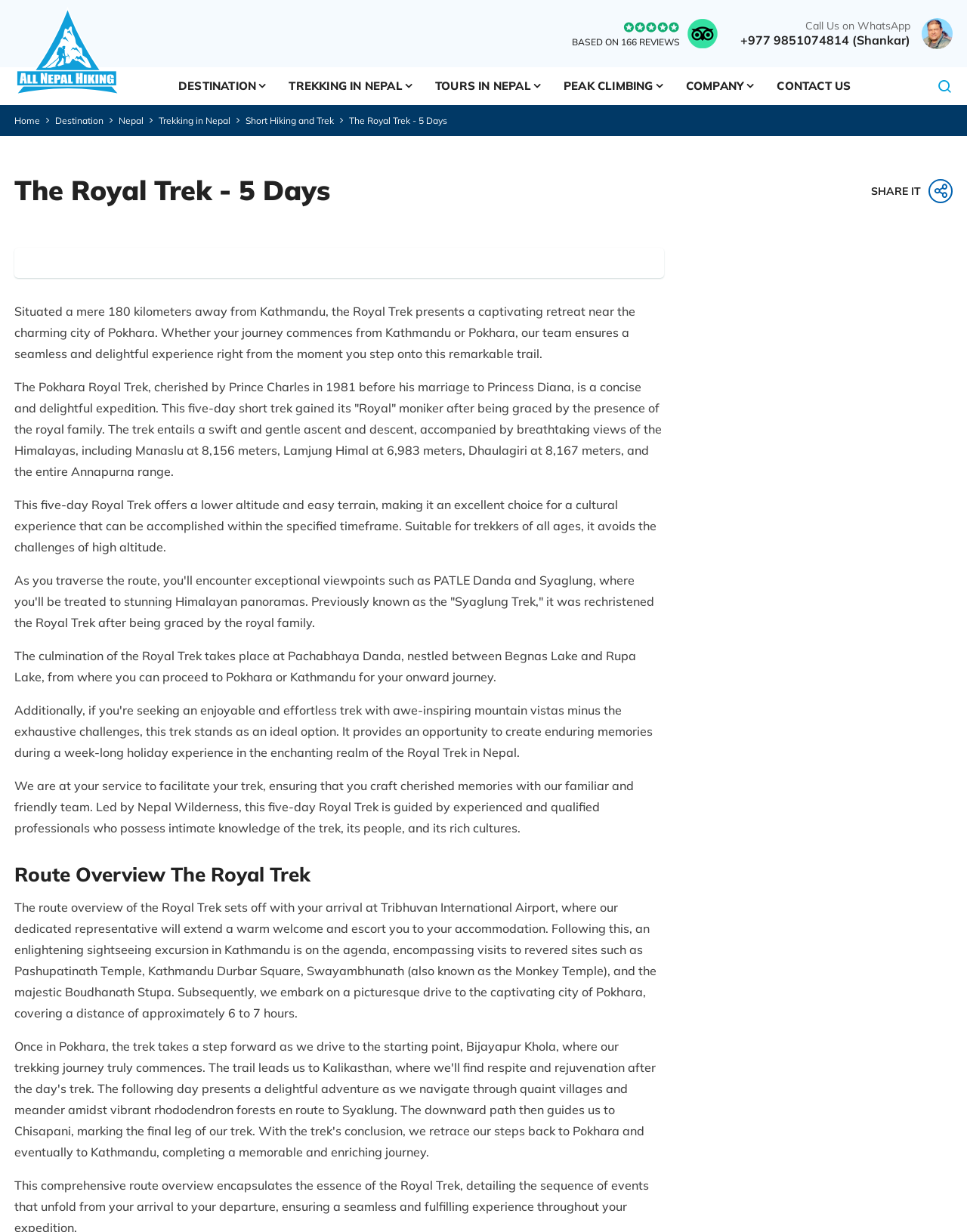Bounding box coordinates are specified in the format (top-left x, top-left y, bottom-right x, bottom-right y). All values are floating point numbers bounded between 0 and 1. Please provide the bounding box coordinate of the region this sentence describes: Short Hiking and Trek

[0.254, 0.093, 0.345, 0.102]